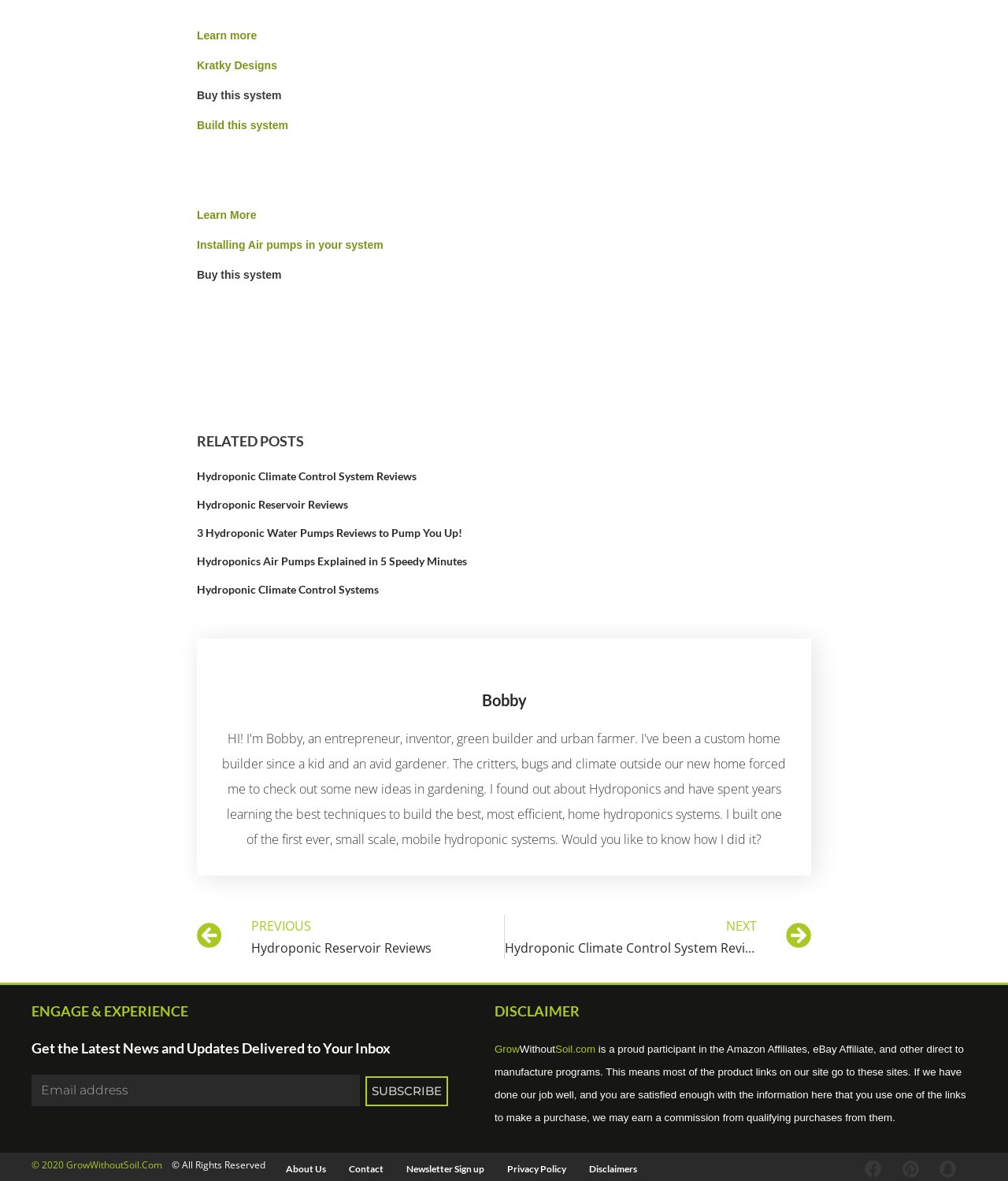Answer the following query with a single word or phrase:
What is the purpose of the 'SUBSCRIBE' button?

To get latest news and updates